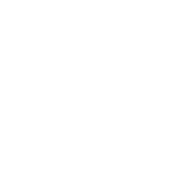Offer a detailed explanation of what is depicted in the image.

The image depicts a simple black silhouette of a fish, likely serving as a placeholder in an online context related to aquatics. This visual representation is commonly used in digital content to signify aquatic life, particularly in sections discussing fish species and related topics. The surrounding content includes recommendations for different types of fish, such as Rosy Tetra and Red Phantom Tetra, indicating a focus on aquarium enthusiasts and potential owners. This image plays a role in visually supporting links to additional information about aquatic species and products tailored for fish care.